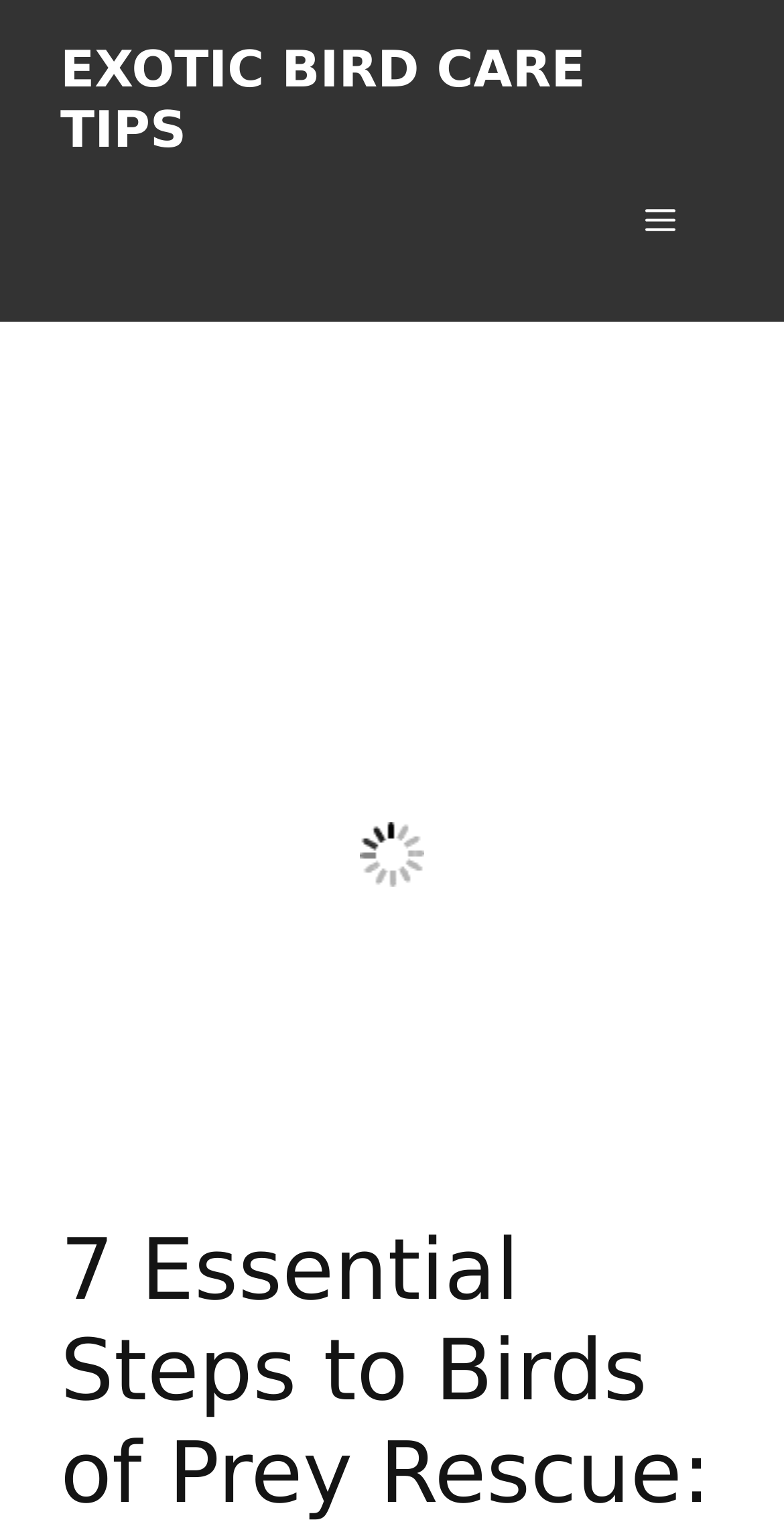Identify the main heading of the webpage and provide its text content.

7 Essential Steps to Birds of Prey Rescue: A Comprehensive Guide